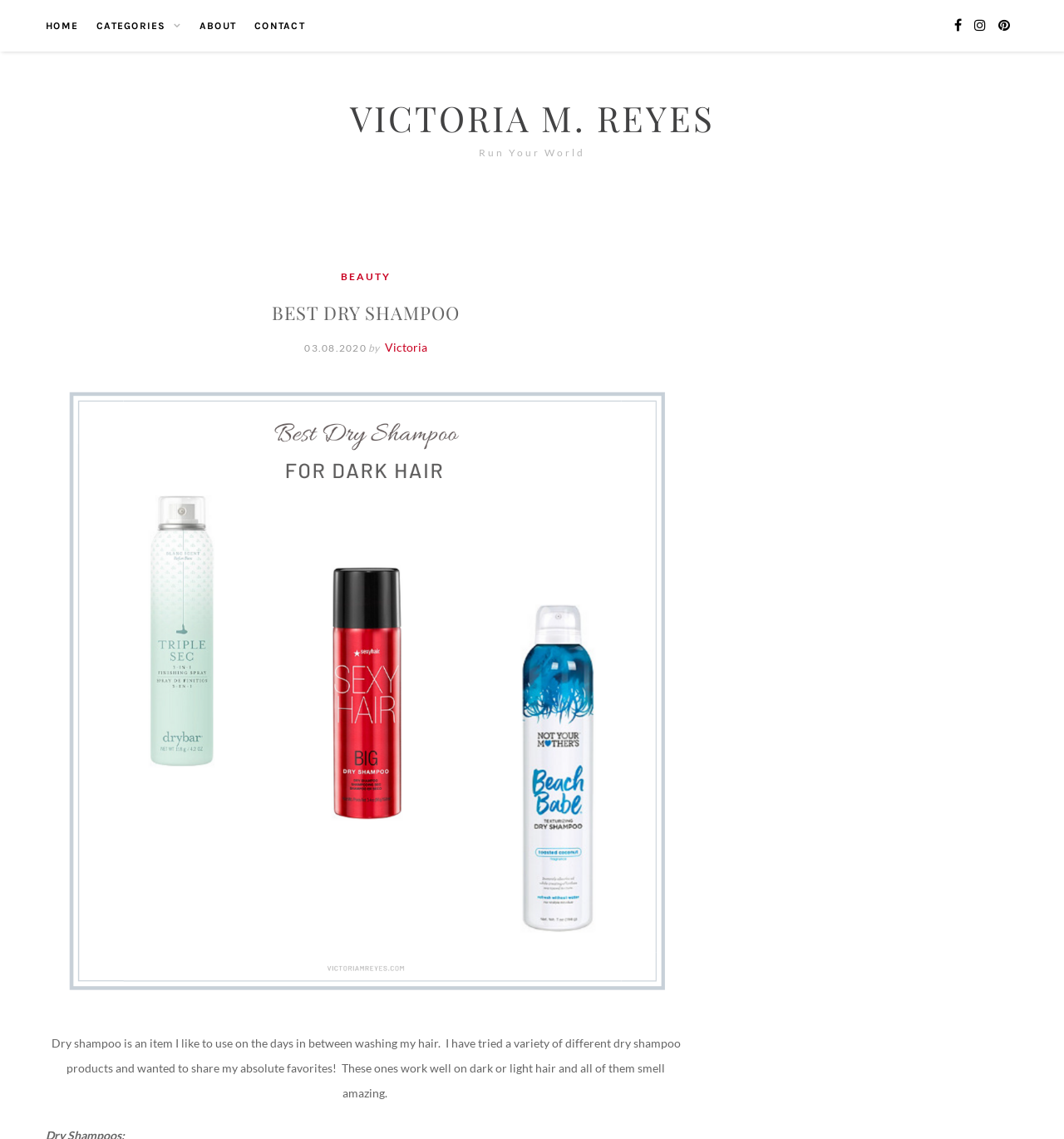Predict the bounding box coordinates of the UI element that matches this description: "Categories". The coordinates should be in the format [left, top, right, bottom] with each value between 0 and 1.

[0.091, 0.0, 0.17, 0.045]